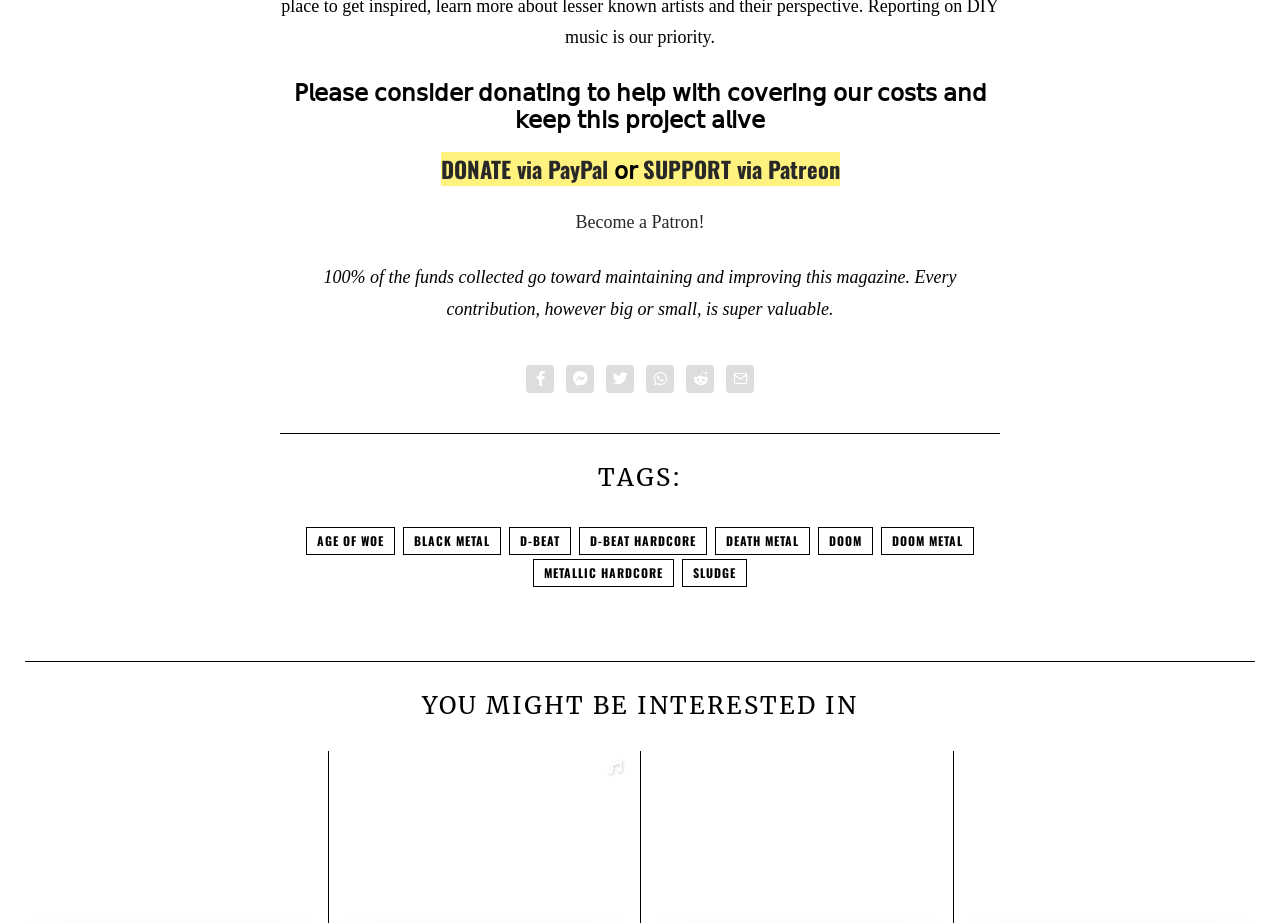Respond to the question below with a concise word or phrase:
How can one support the magazine?

Via PayPal or Patreon